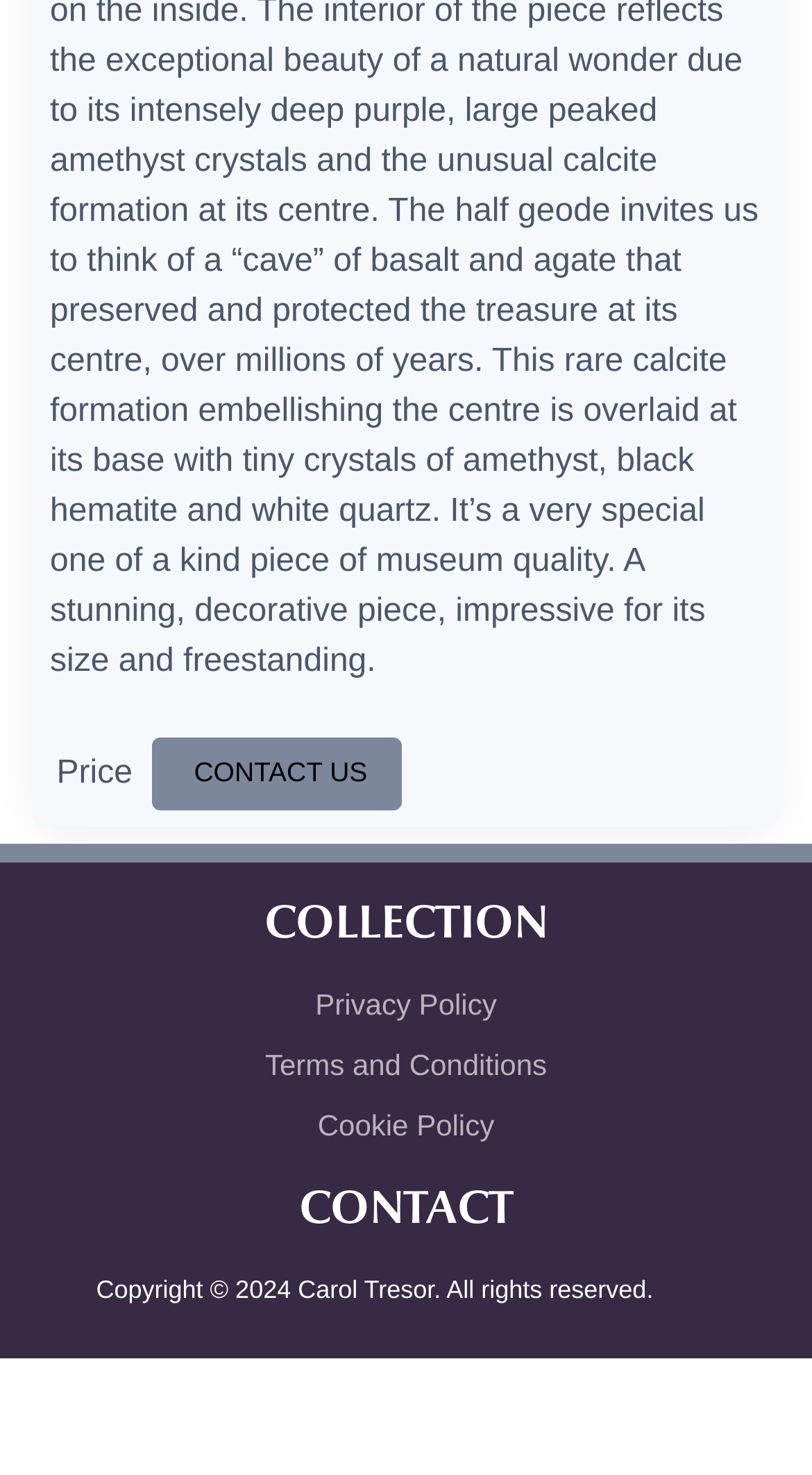Find and provide the bounding box coordinates for the UI element described here: "Collection". The coordinates should be given as four float numbers between 0 and 1: [left, top, right, bottom].

[0.038, 0.607, 0.962, 0.645]